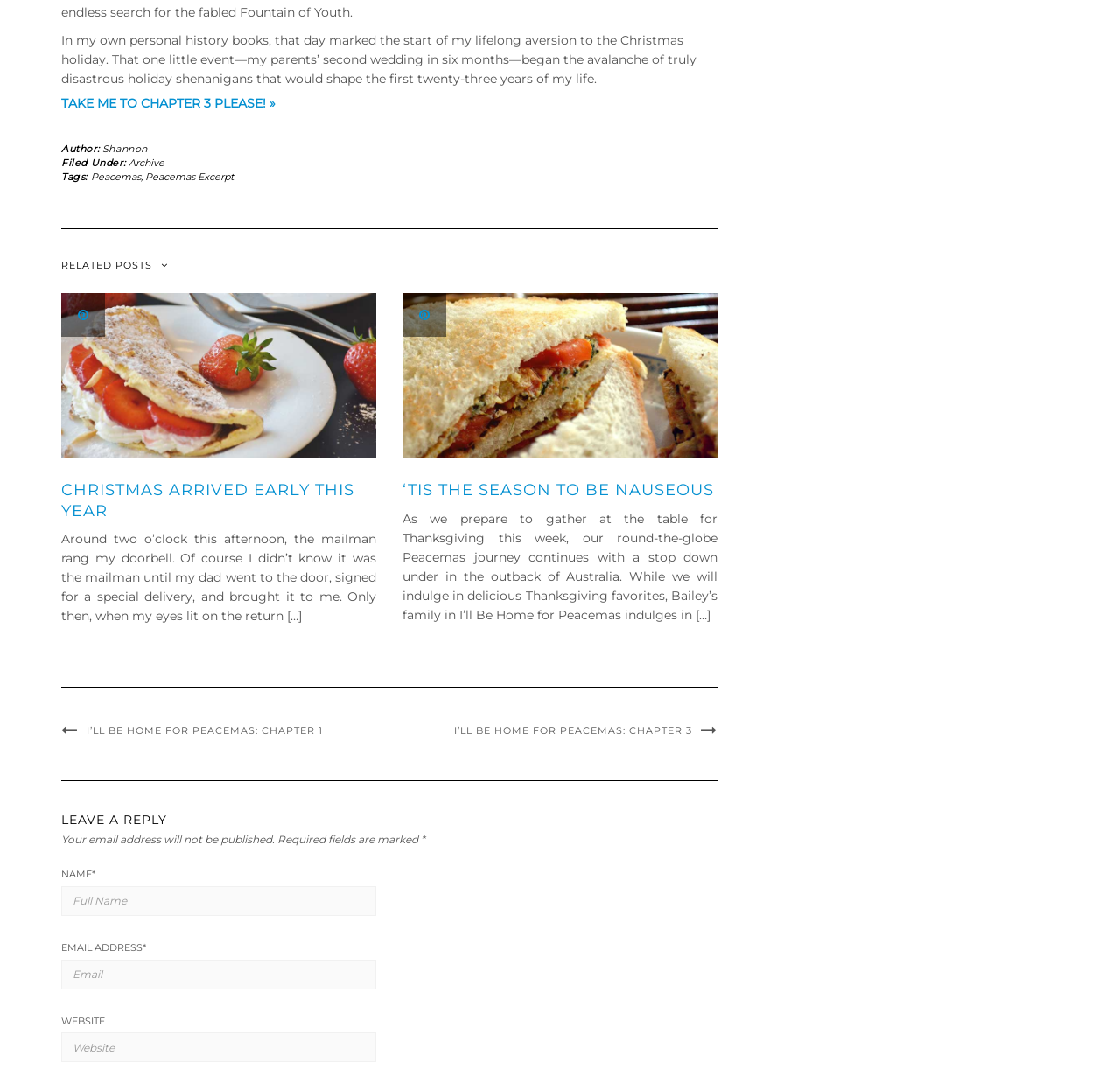Extract the bounding box coordinates for the UI element described by the text: "Archive". The coordinates should be in the form of [left, top, right, bottom] with values between 0 and 1.

[0.115, 0.147, 0.147, 0.158]